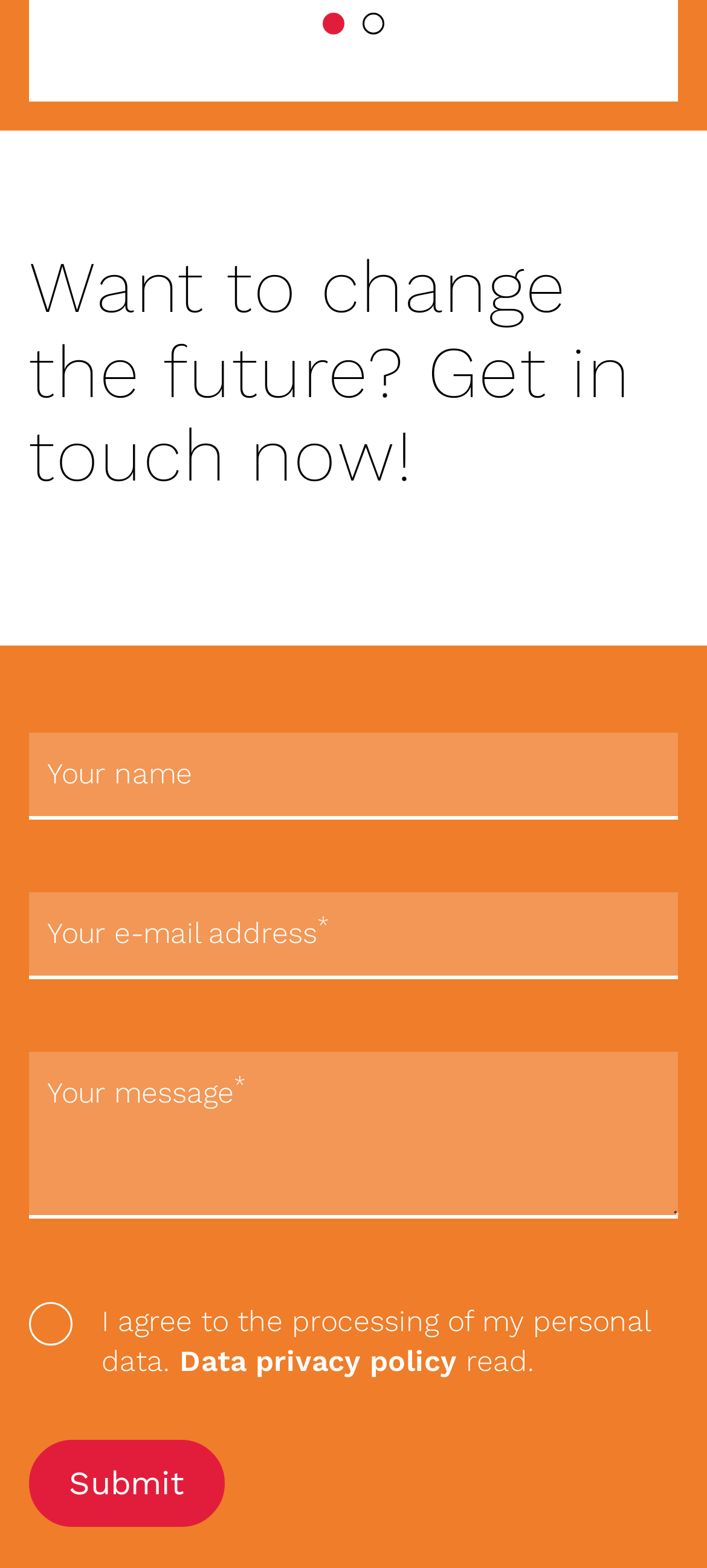Given the element description: "View slide 1", predict the bounding box coordinates of the UI element it refers to, using four float numbers between 0 and 1, i.e., [left, top, right, bottom].

[0.456, 0.008, 0.487, 0.022]